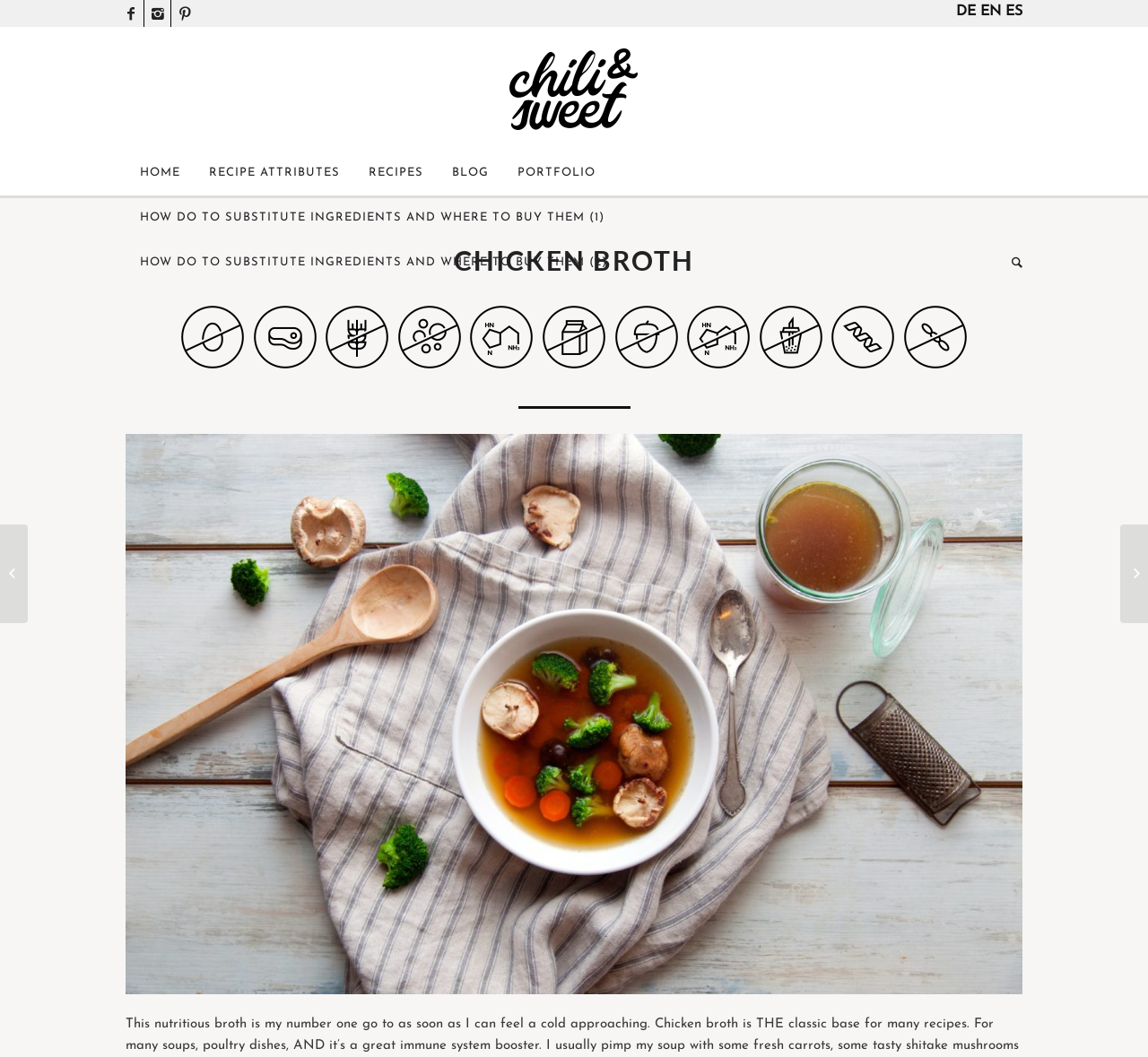How many recipe attributes are listed?
Answer the question based on the image using a single word or a brief phrase.

10